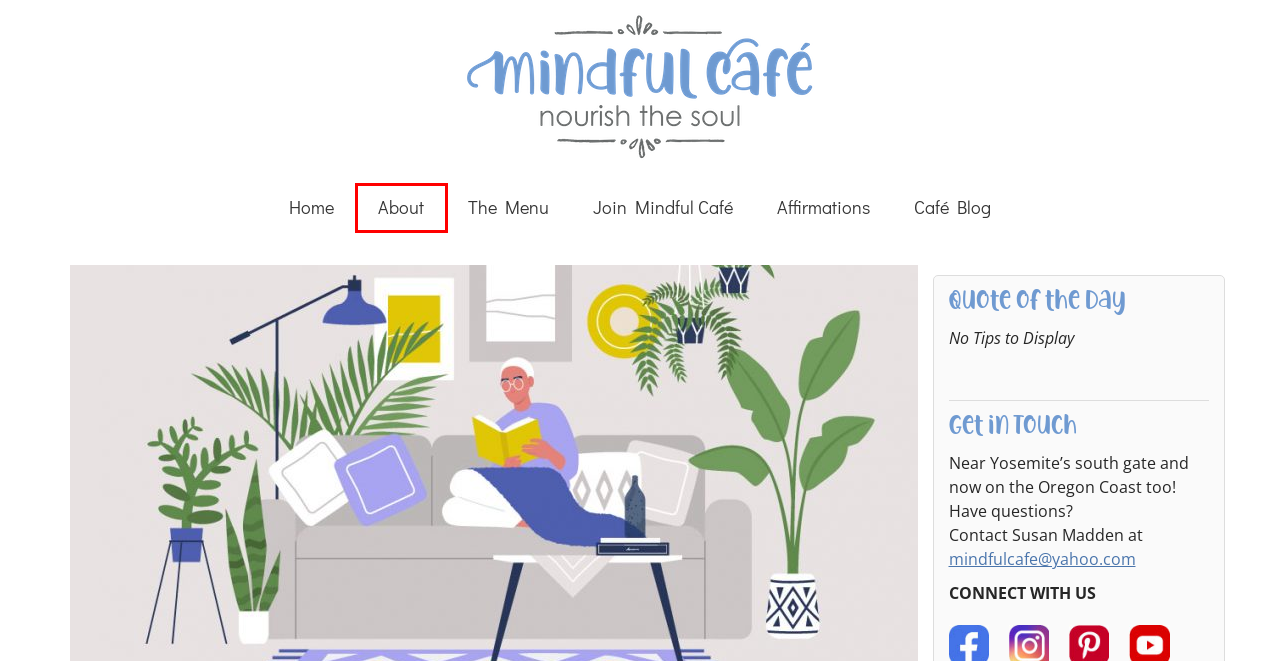You are looking at a webpage screenshot with a red bounding box around an element. Pick the description that best matches the new webpage after interacting with the element in the red bounding box. The possible descriptions are:
A. Moss Web Works - Expert WordPress Web Development
B. Mindful Café – with Susan Madden
C. Affirmations – Mindful Café
D. The Menu – Mindful Café
E. Join Mindful Café – Mindful Café
F. mindfulcafe – Mindful Café
G. Café Blog – Mindful Café
H. About Mindful Café – Mindful Café

H